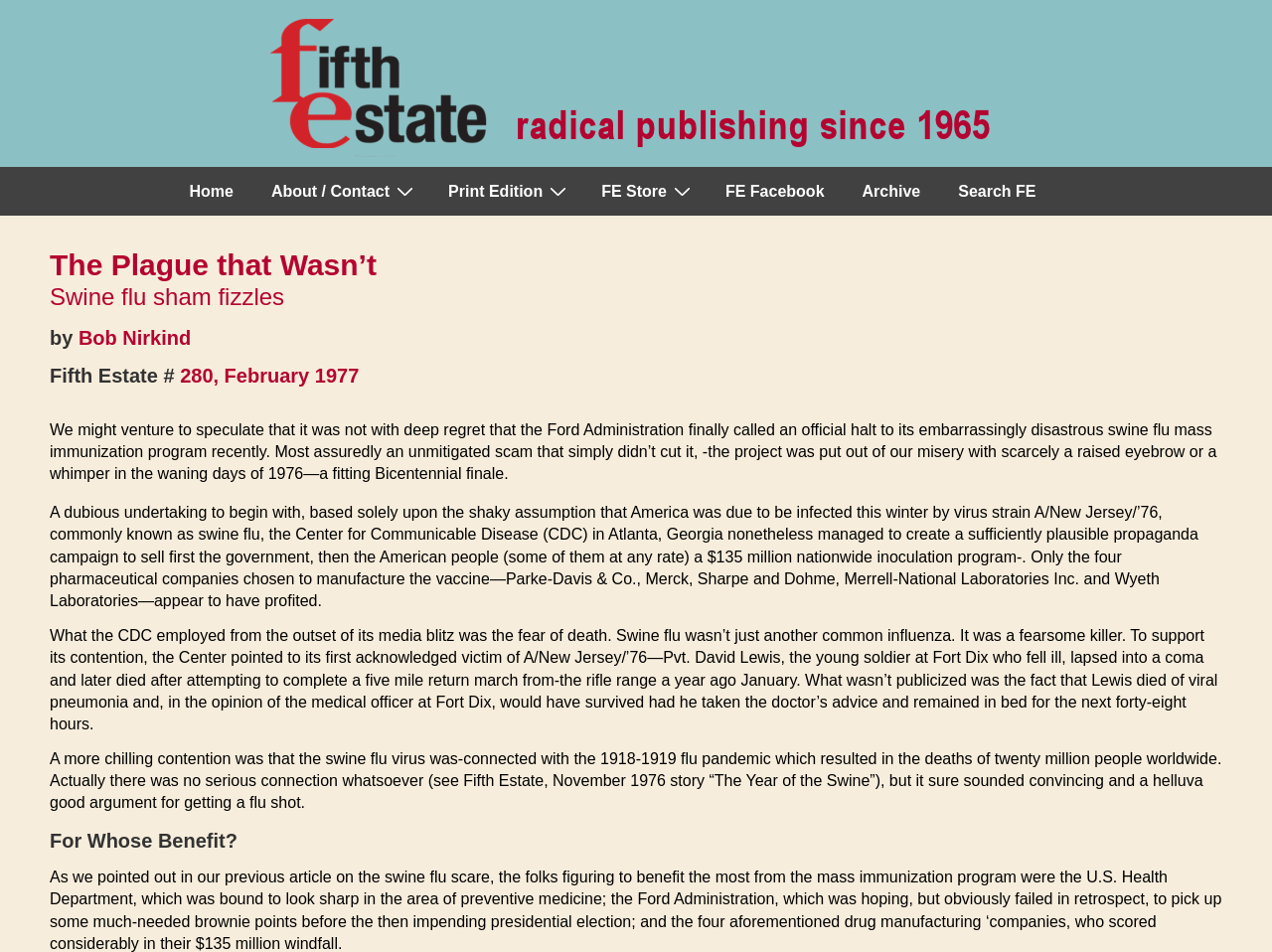Determine the bounding box coordinates for the region that must be clicked to execute the following instruction: "Click the 'Home' link".

[0.135, 0.176, 0.198, 0.227]